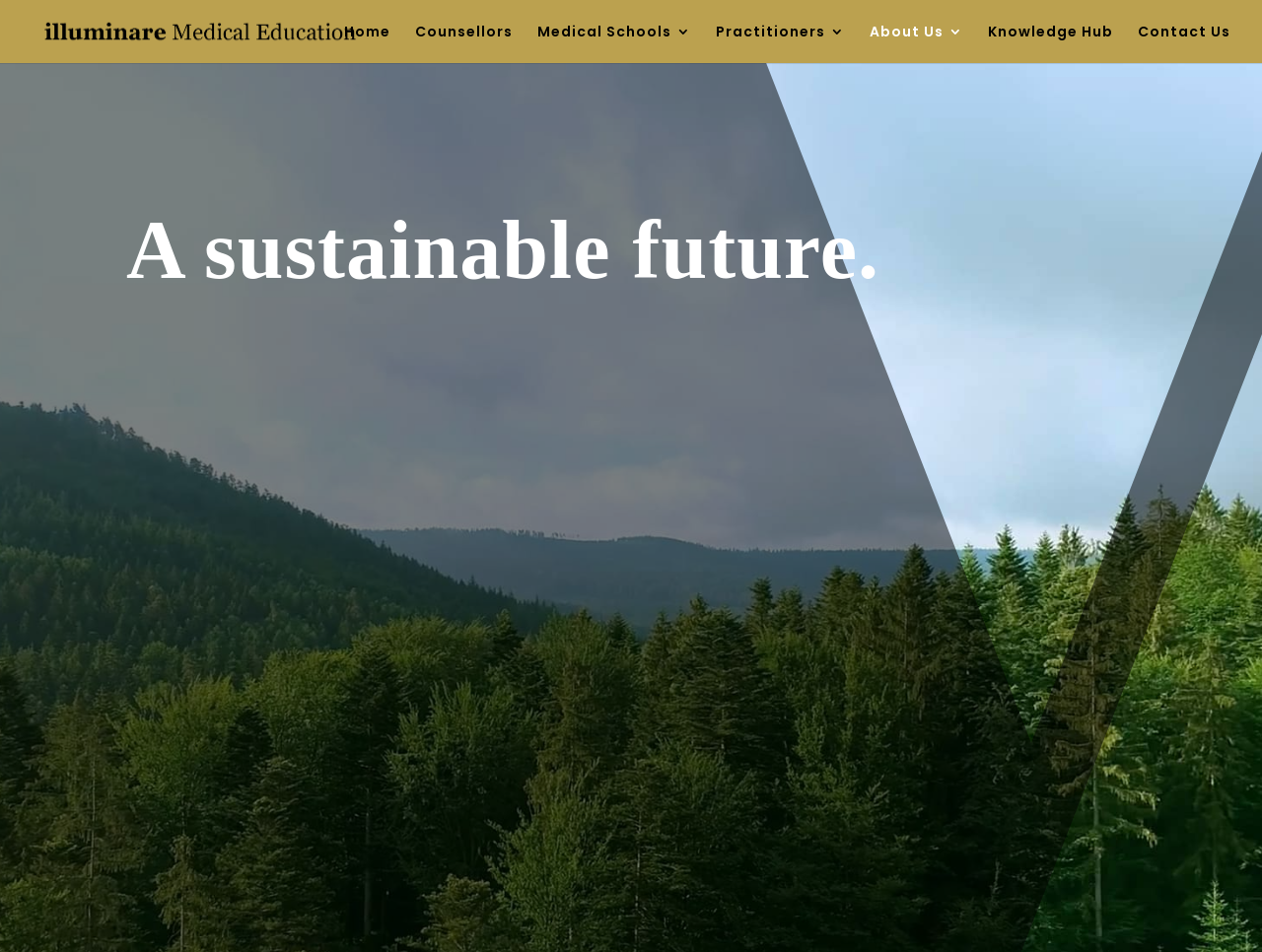Please determine the bounding box coordinates for the UI element described as: "Practitioners".

[0.567, 0.026, 0.67, 0.066]